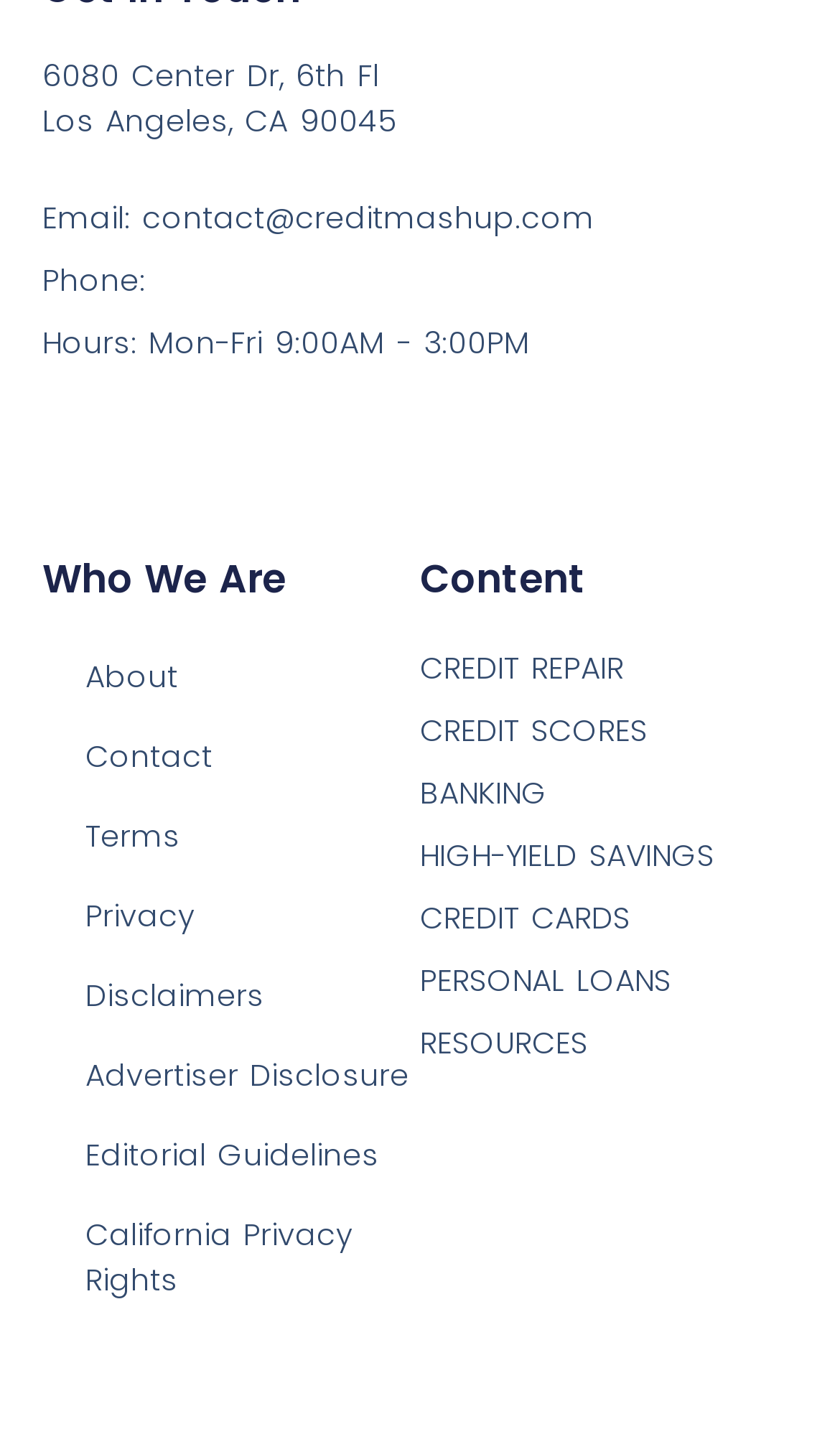Bounding box coordinates are given in the format (top-left x, top-left y, bottom-right x, bottom-right y). All values should be floating point numbers between 0 and 1. Provide the bounding box coordinate for the UI element described as: California Privacy Rights

[0.101, 0.842, 0.5, 0.917]